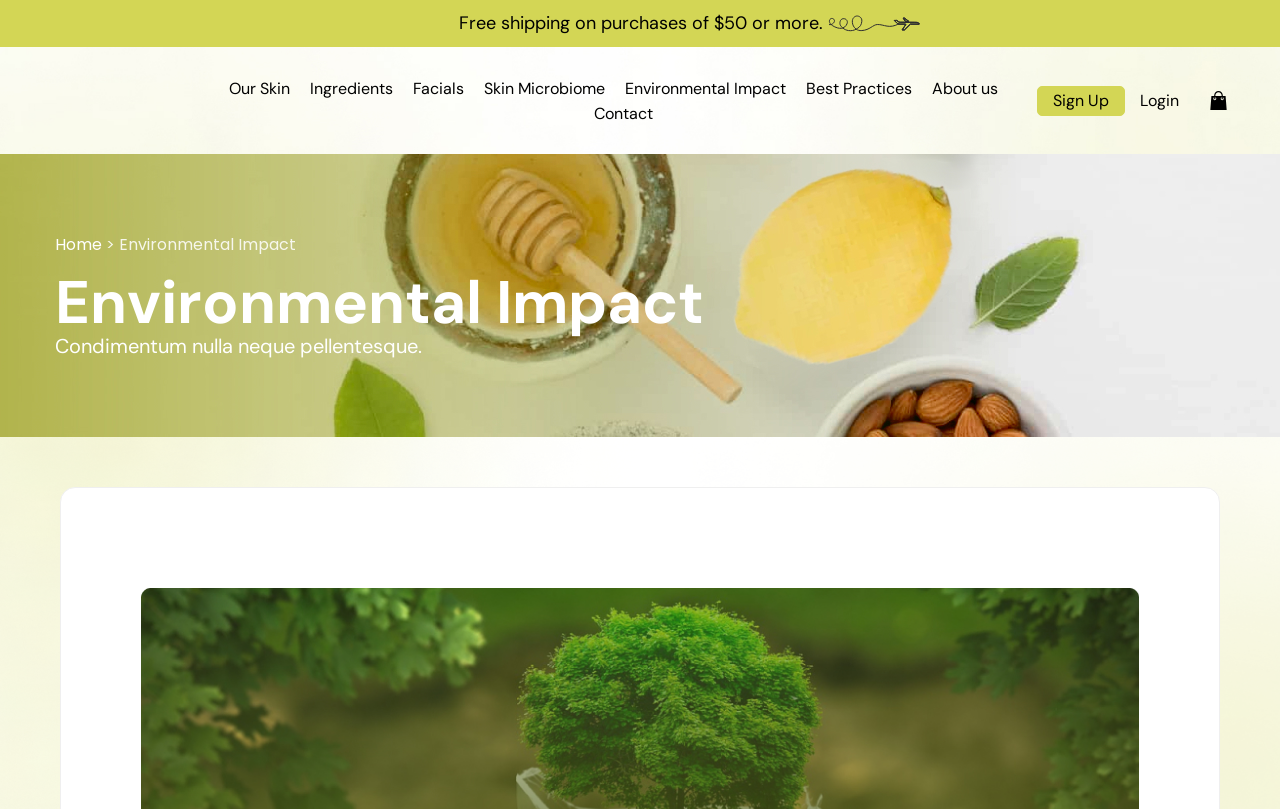Please identify the bounding box coordinates of the clickable region that I should interact with to perform the following instruction: "Contact us". The coordinates should be expressed as four float numbers between 0 and 1, i.e., [left, top, right, bottom].

[0.728, 0.093, 0.78, 0.124]